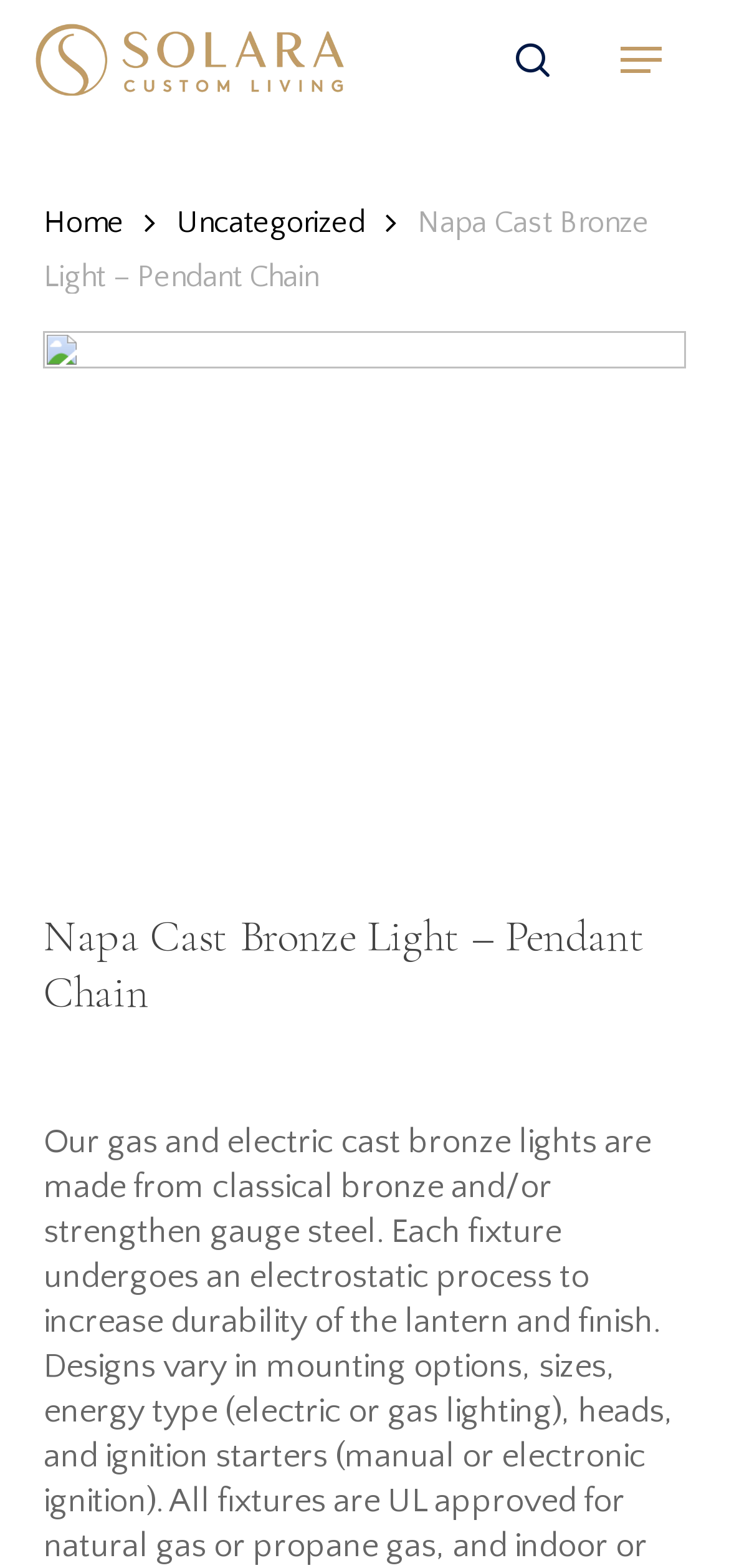Can you give a detailed response to the following question using the information from the image? What is the name of the product?

I found the product name by looking at the static text with the same name, which is located below the navigation links and above the product image.